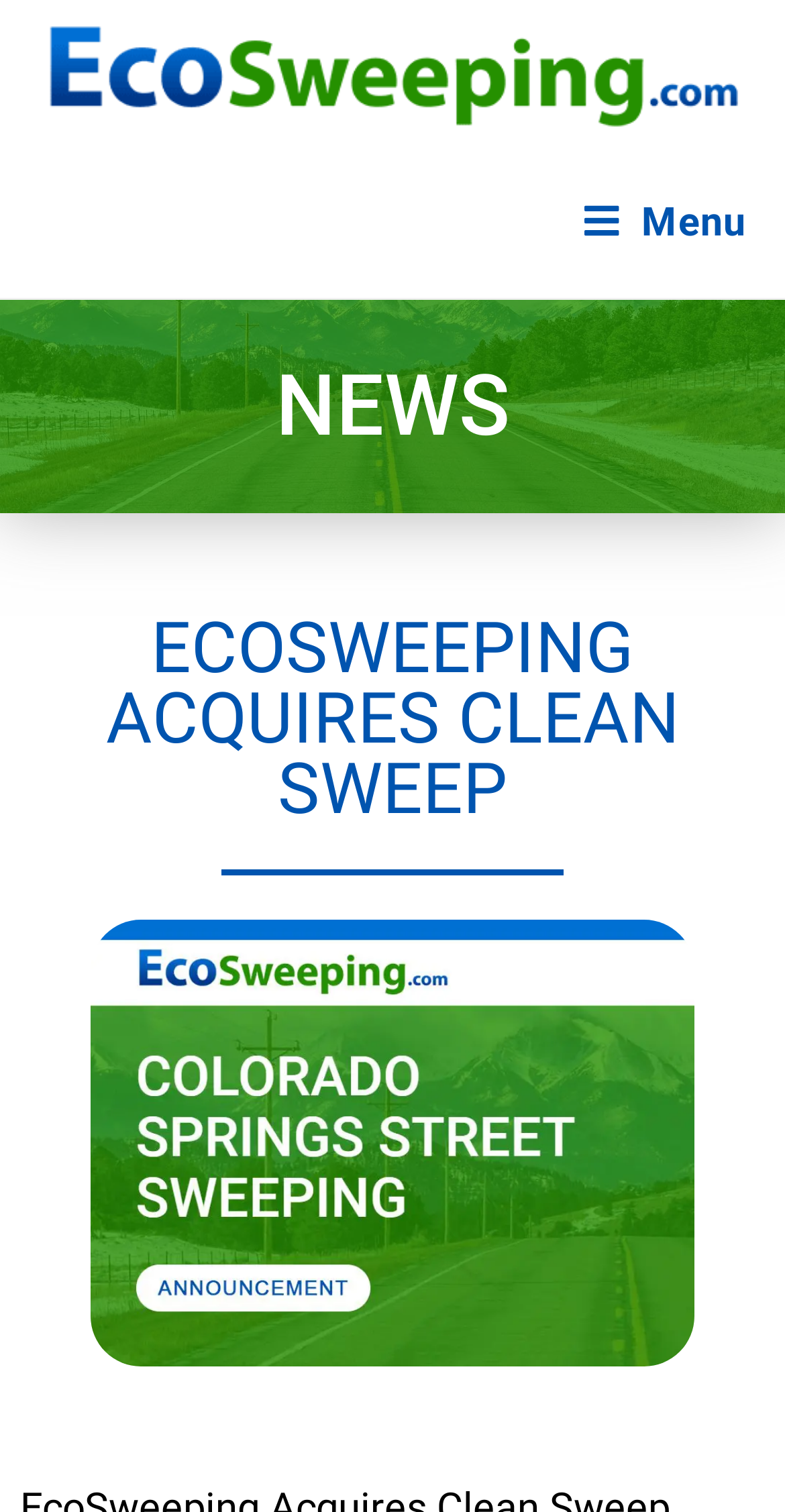Locate the bounding box coordinates for the element described below: "alt="Colorado Springs Street Sweeping Service"". The coordinates must be four float values between 0 and 1, formatted as [left, top, right, bottom].

[0.05, 0.037, 0.947, 0.058]